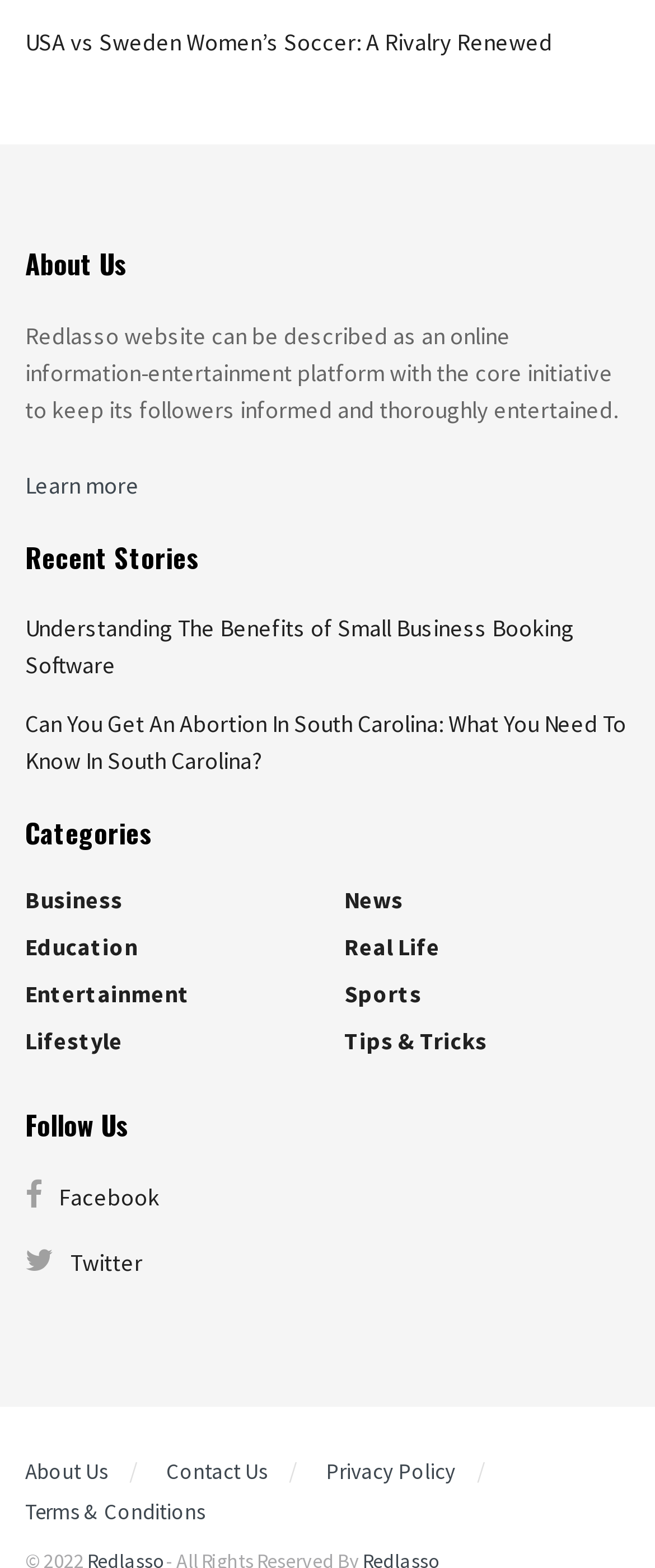Determine the bounding box coordinates of the section I need to click to execute the following instruction: "Follow on Facebook". Provide the coordinates as four float numbers between 0 and 1, i.e., [left, top, right, bottom].

[0.038, 0.751, 0.91, 0.776]